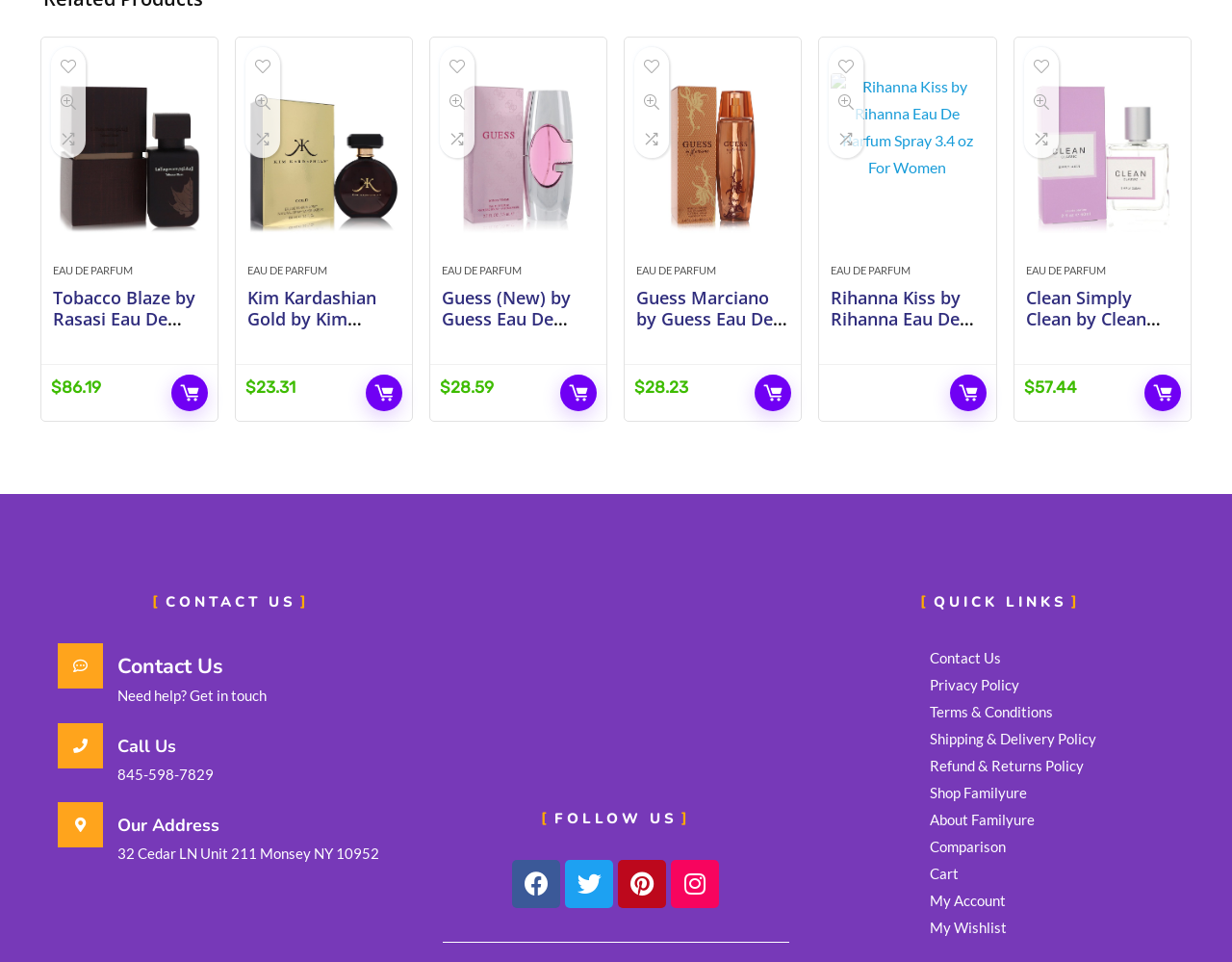Respond with a single word or phrase to the following question: What is the phone number to contact for help?

845-598-7829